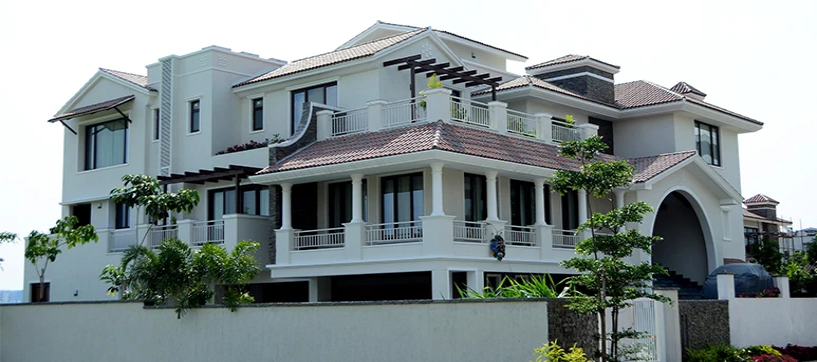Please provide a comprehensive answer to the question below using the information from the image: What surrounds the property?

According to the caption, the property is surrounded by lush greenery, which enhances its inviting appearance and creates a serene environment. The presence of greenery adds to the house's overall aesthetic appeal and ambiance.